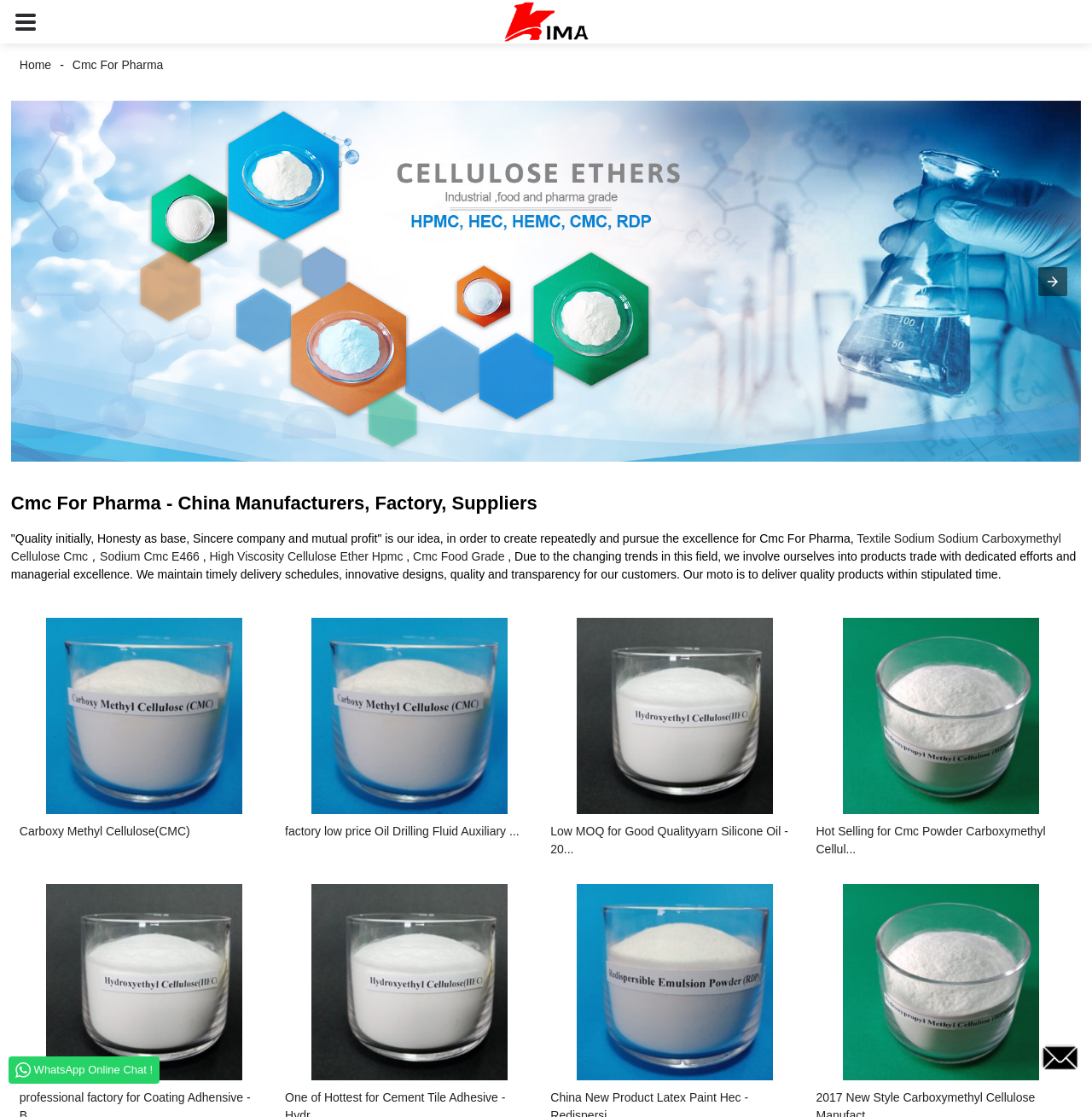What is the company's motto?
Based on the image, answer the question with a single word or brief phrase.

Quality initially, Honesty as base